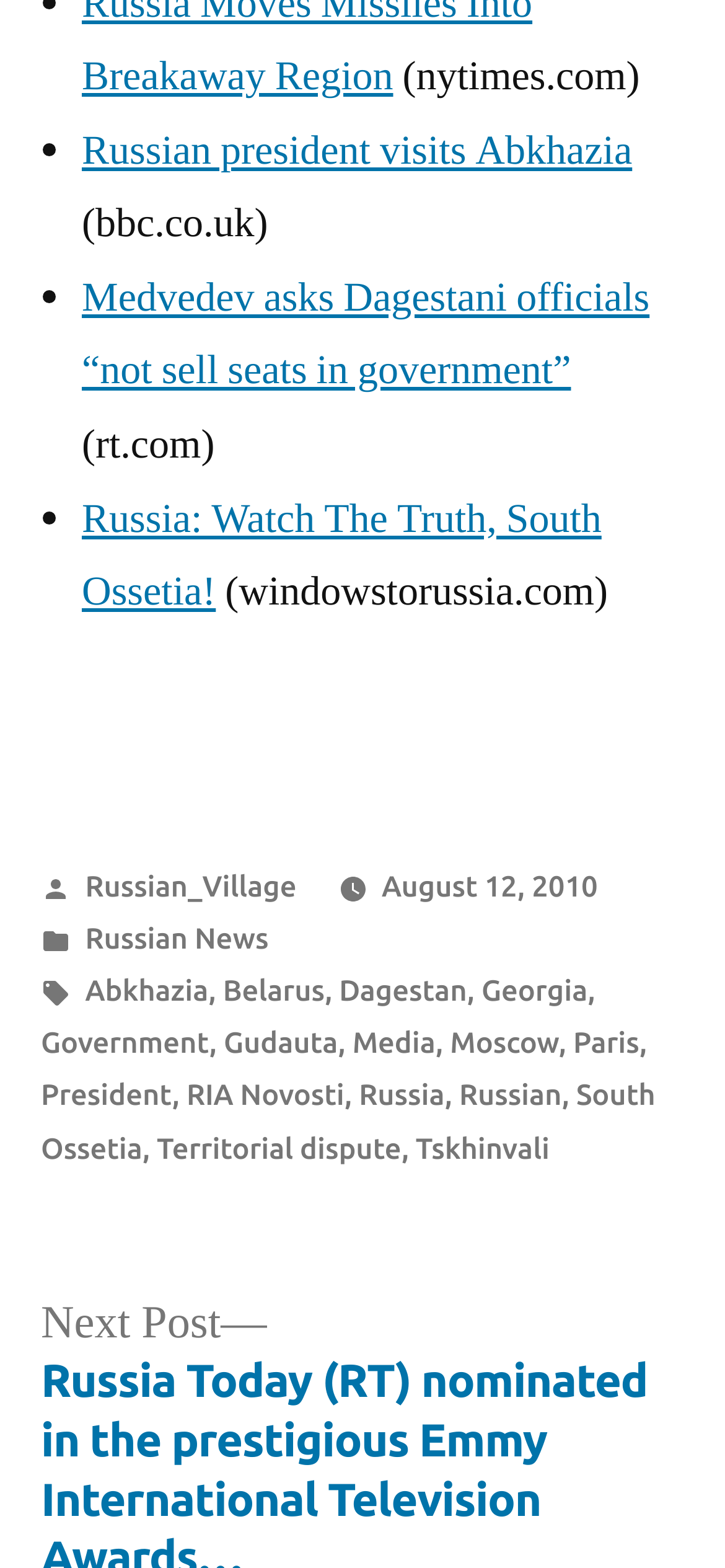Who posted the article?
Based on the image, give a concise answer in the form of a single word or short phrase.

Russian_Village